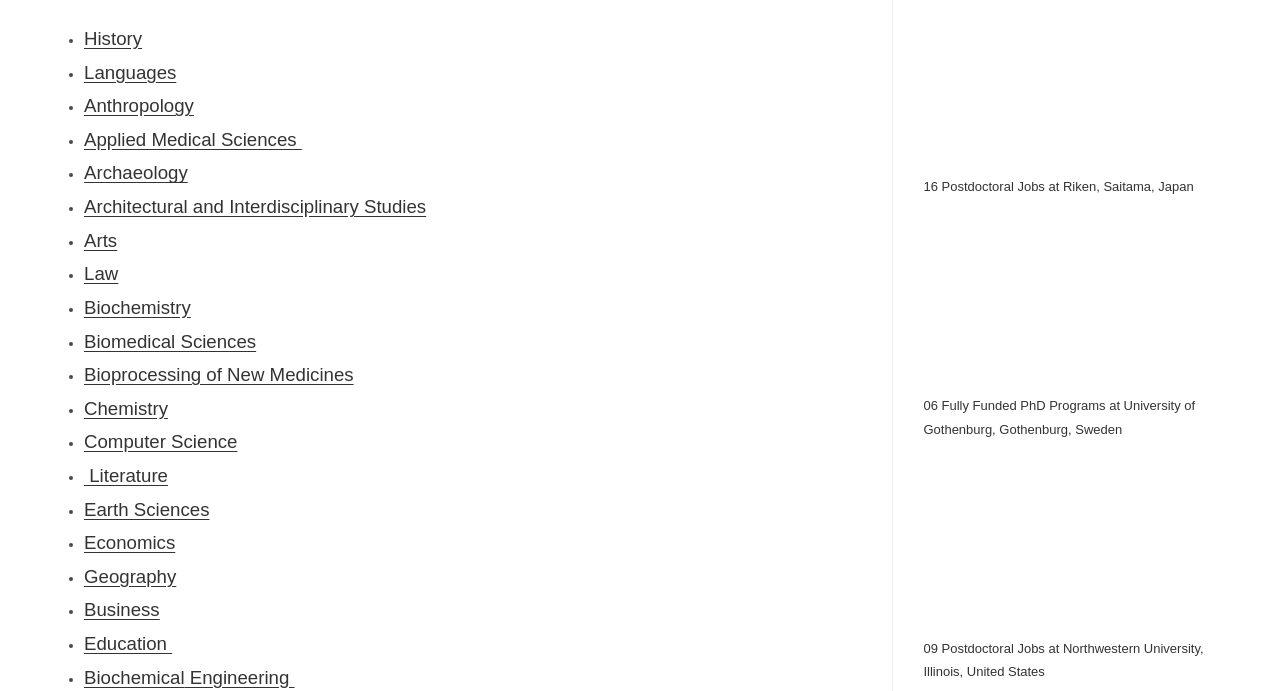Answer the question below with a single word or a brief phrase: 
What is the first subject listed?

History